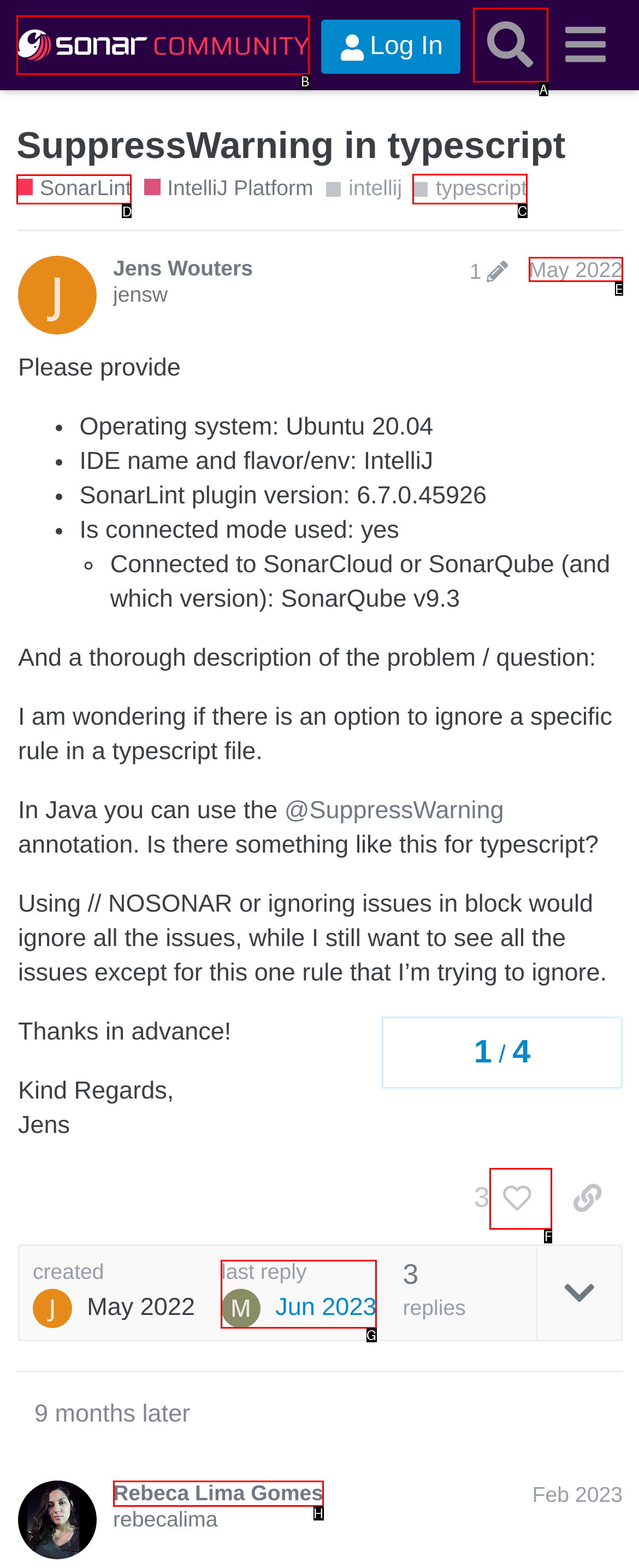Determine the letter of the UI element that will complete the task: Like the post
Reply with the corresponding letter.

F